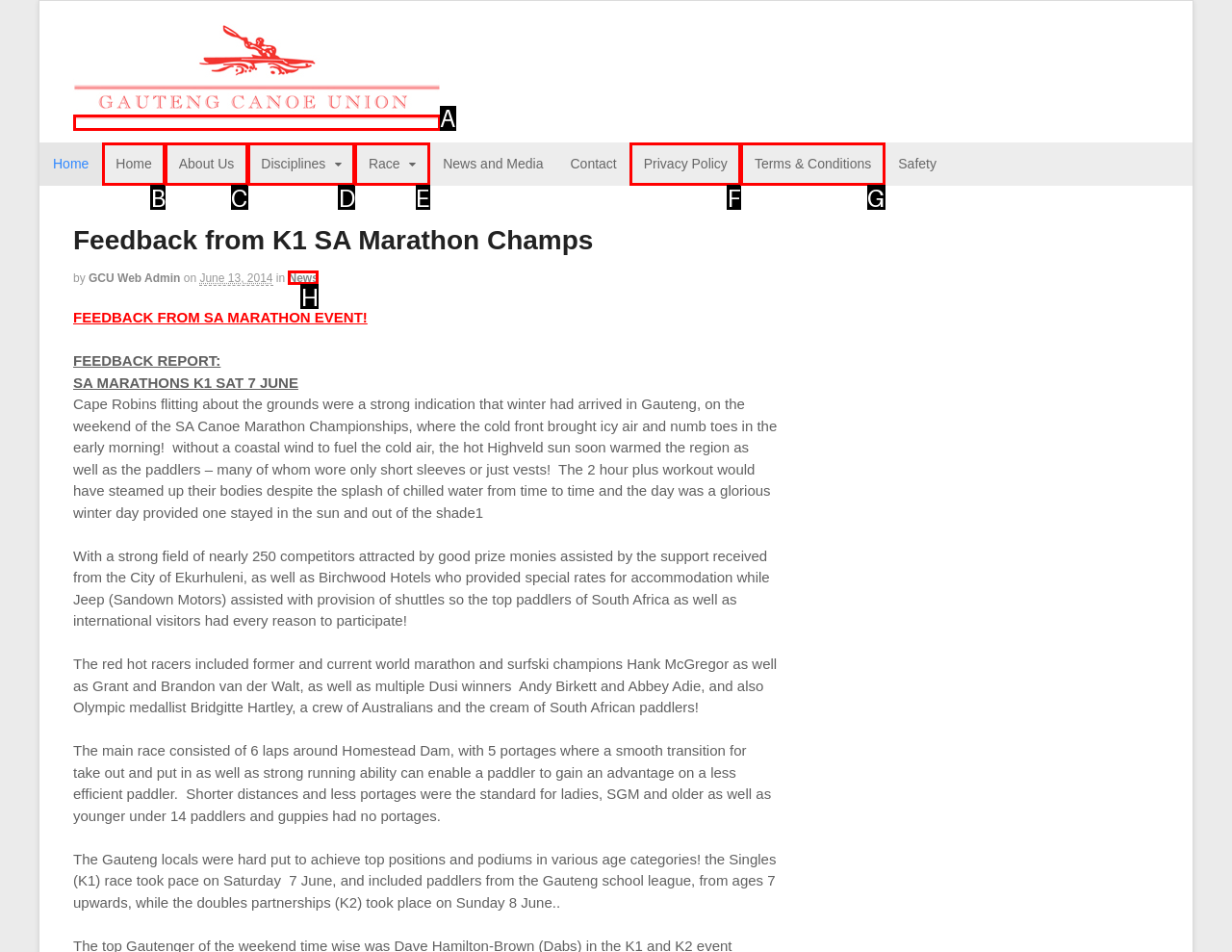Tell me which one HTML element best matches the description: Privacy Policy
Answer with the option's letter from the given choices directly.

F